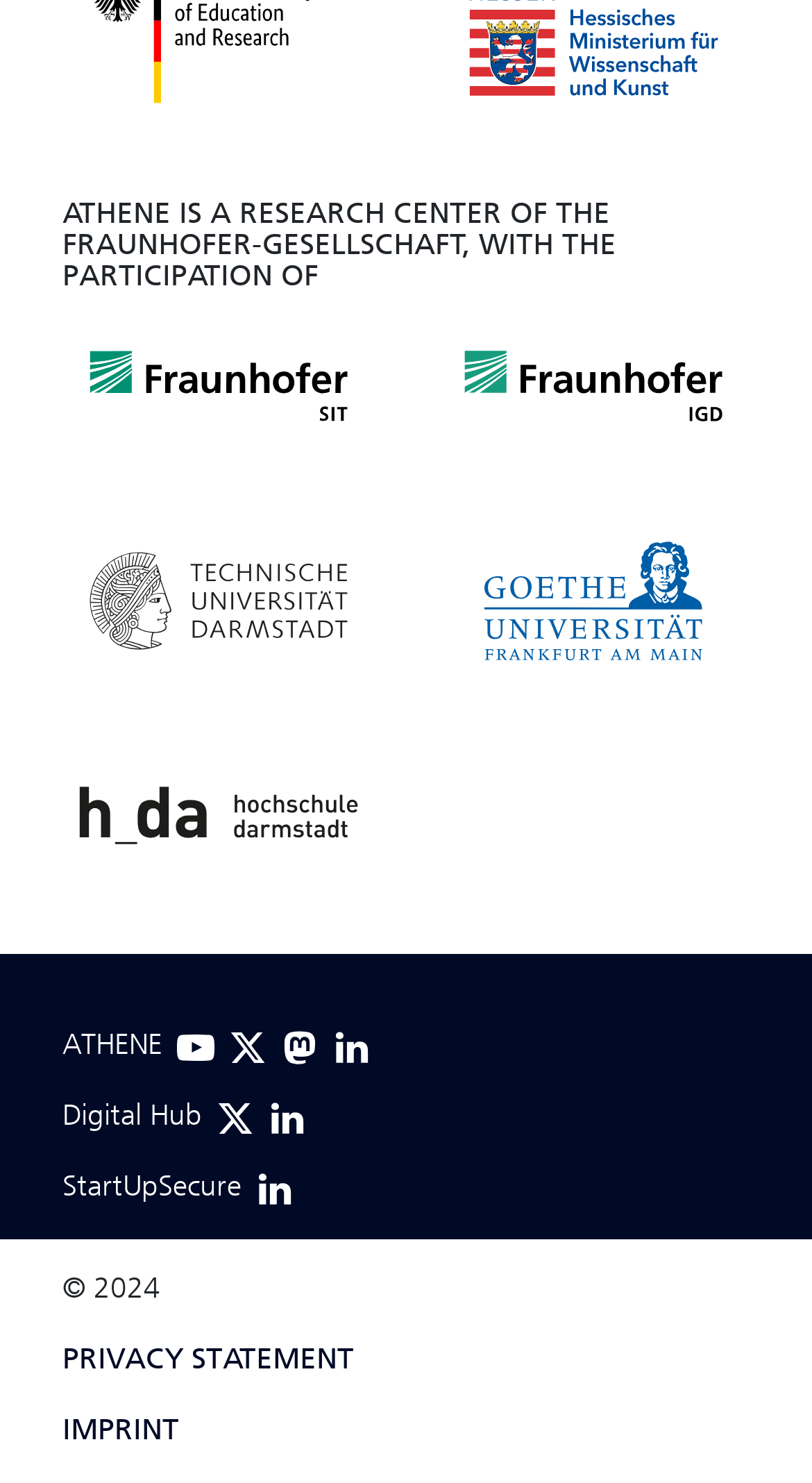Please identify the bounding box coordinates of the element's region that I should click in order to complete the following instruction: "Go to Twitter". The bounding box coordinates consist of four float numbers between 0 and 1, i.e., [left, top, right, bottom].

[0.282, 0.693, 0.328, 0.718]